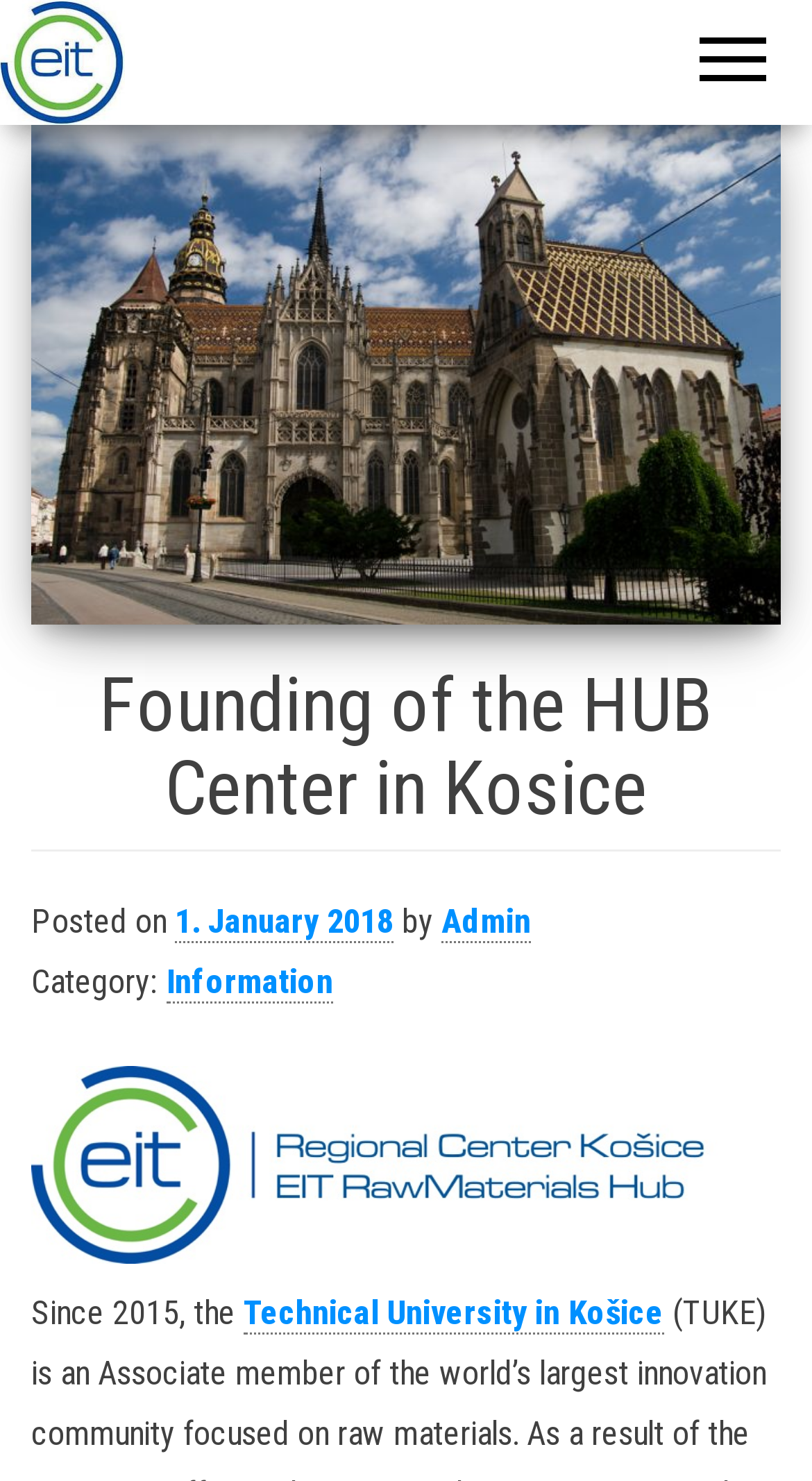Please respond in a single word or phrase: 
What is the name of the university?

Technical University in Košice